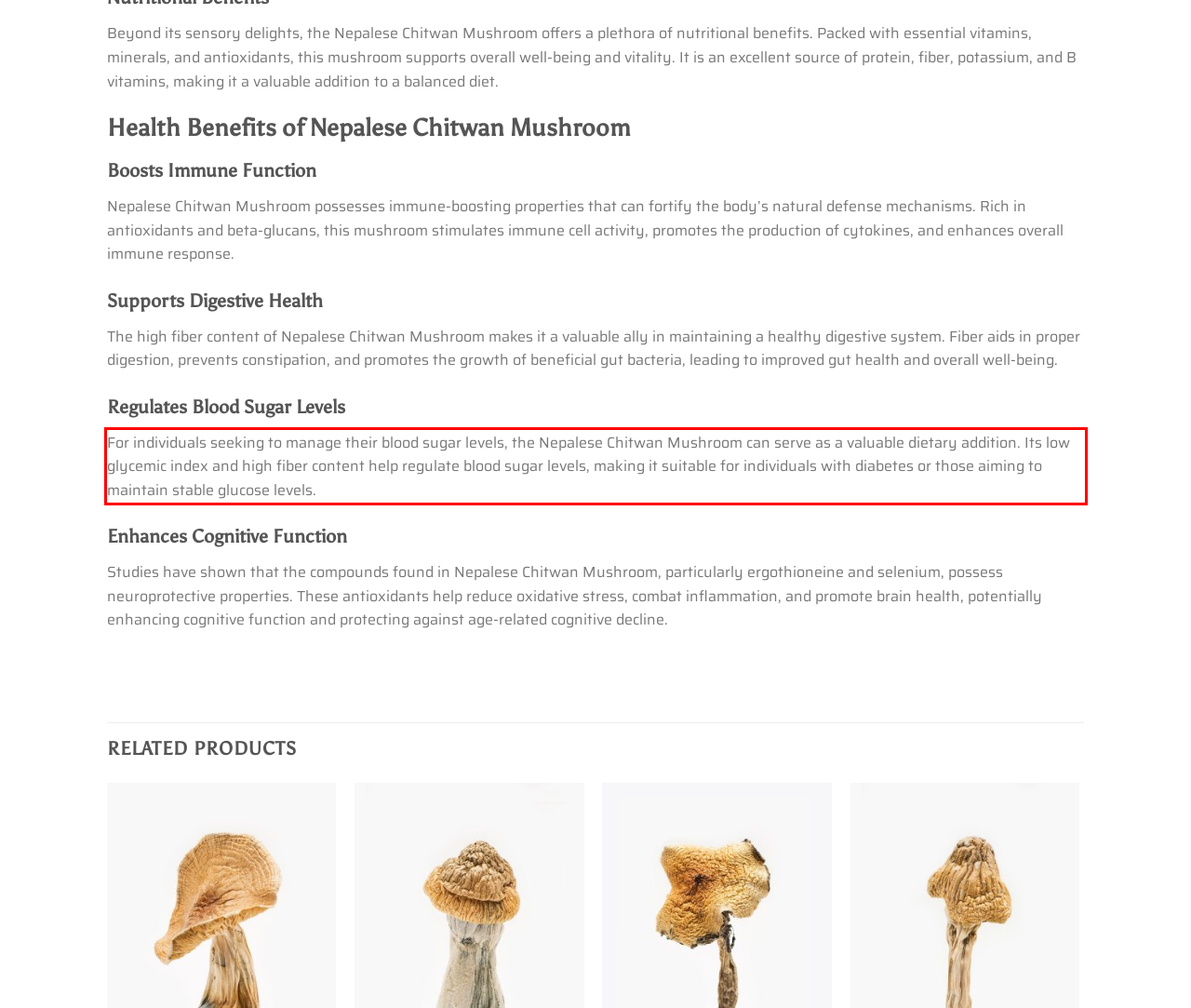Given a screenshot of a webpage with a red bounding box, please identify and retrieve the text inside the red rectangle.

For individuals seeking to manage their blood sugar levels, the Nepalese Chitwan Mushroom can serve as a valuable dietary addition. Its low glycemic index and high fiber content help regulate blood sugar levels, making it suitable for individuals with diabetes or those aiming to maintain stable glucose levels.